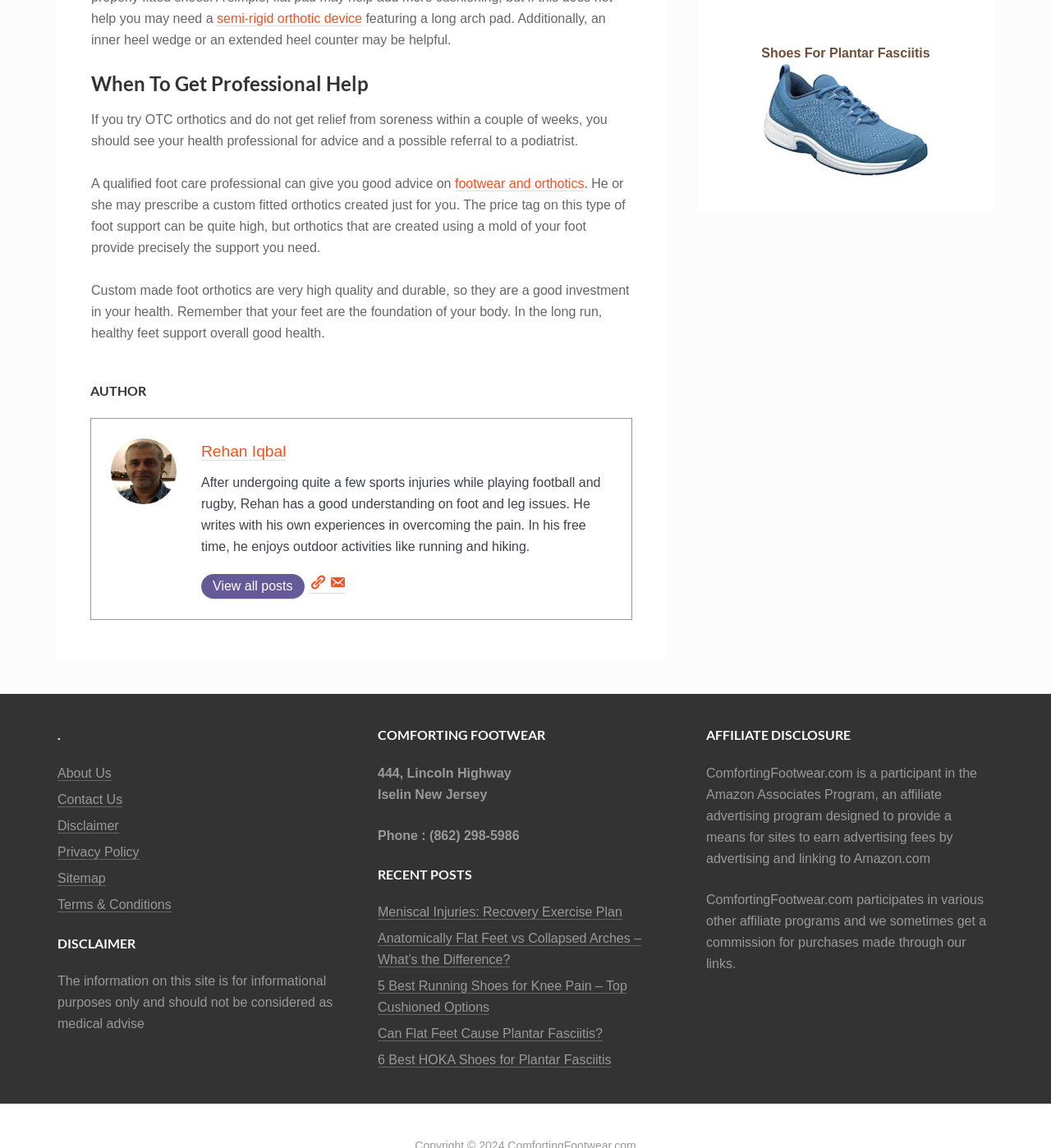Determine the bounding box coordinates of the clickable region to follow the instruction: "Contact AFS through email".

None